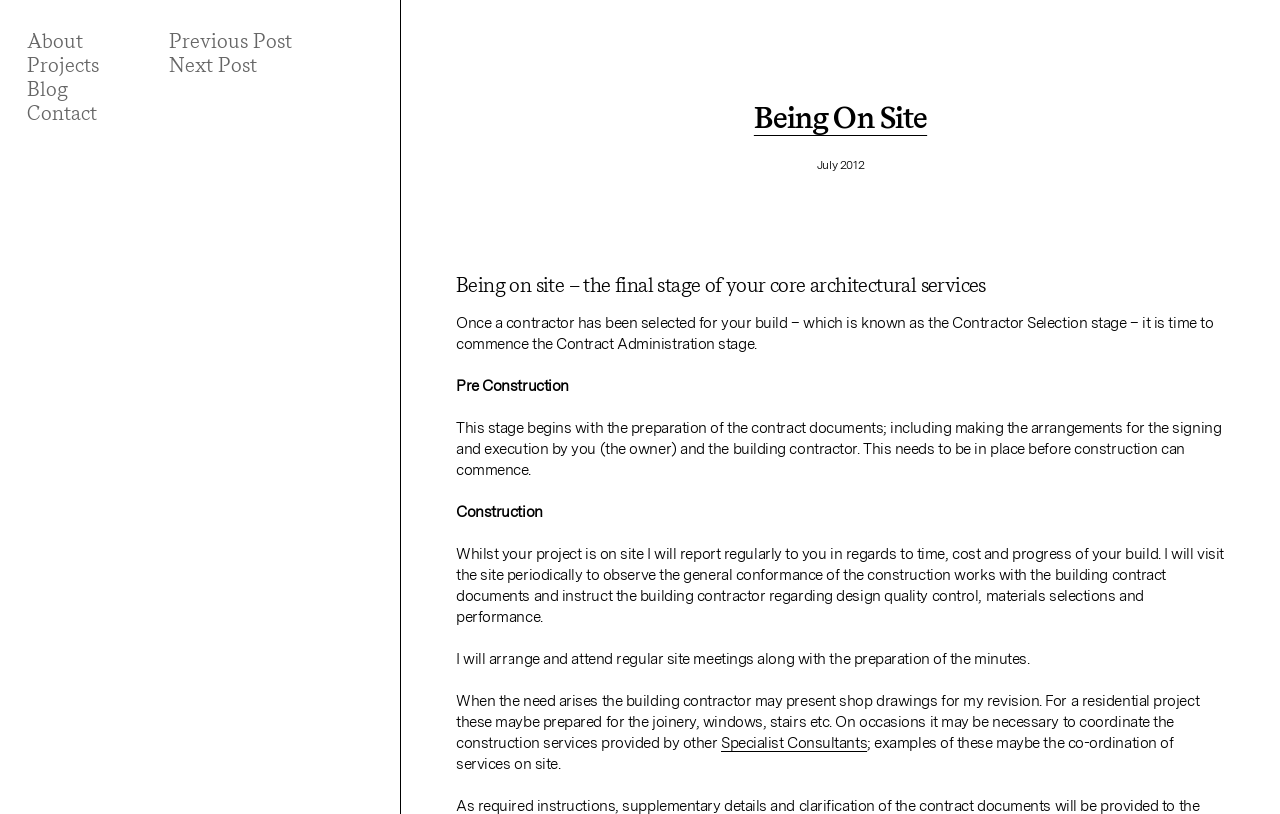From the image, can you give a detailed response to the question below:
What is the purpose of shop drawings?

According to the webpage, 'When the need arises the building contractor may present shop drawings for my revision.' This indicates that the purpose of shop drawings is for revision by the architect.